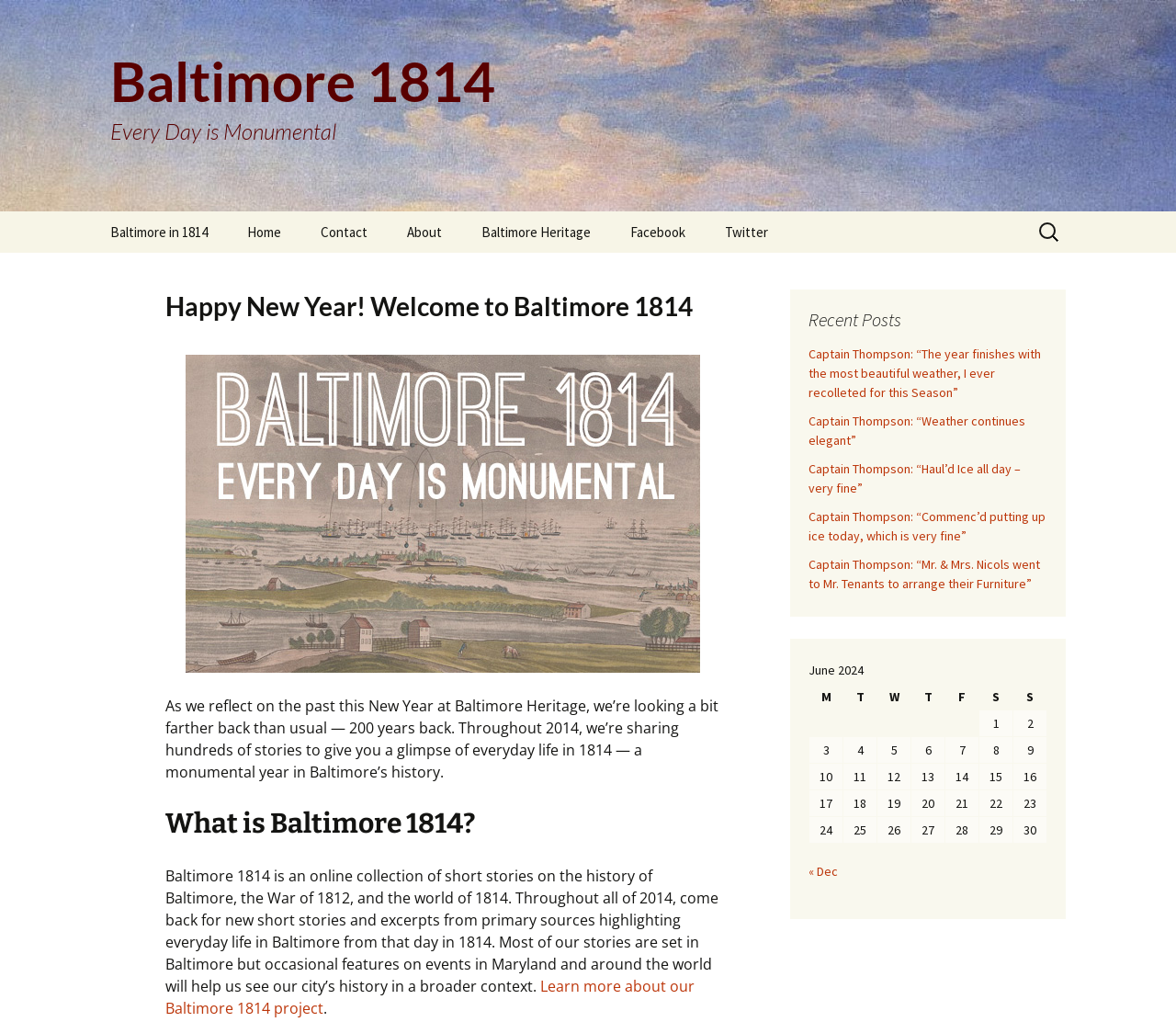Produce an extensive caption that describes everything on the webpage.

The webpage is dedicated to Baltimore 1814, a project that shares stories about everyday life in Baltimore during the year 1814. At the top of the page, there is a heading that reads "Happy New Year! Welcome to Baltimore 1814" followed by a link to the project's main page. Below this, there is a navigation menu with links to various sections of the website, including "Home", "Contact", "About", and "Baltimore Heritage".

To the right of the navigation menu, there is a search bar with a label "Search for:". Below the search bar, there is a heading that reads "Happy New Year! Welcome to Baltimore 1814" again, followed by a brief introduction to the project. The introduction is accompanied by an image with the caption "Baltimore 1814: Every Day is Monumental".

Further down the page, there is a section titled "What is Baltimore 1814?" which provides a brief description of the project. Below this, there is a link to learn more about the project. The page also features a section titled "Recent Posts" which lists several links to blog posts, each with a title and a brief summary.

On the right-hand side of the page, there is a calendar table for June 2024, with links to specific dates. Above the calendar, there is a navigation menu with links to previous and next months.

Throughout the page, there are several links to social media platforms, including Facebook and Twitter, as well as a link to skip to the content. The overall layout of the page is clean and easy to navigate, with clear headings and concise text.